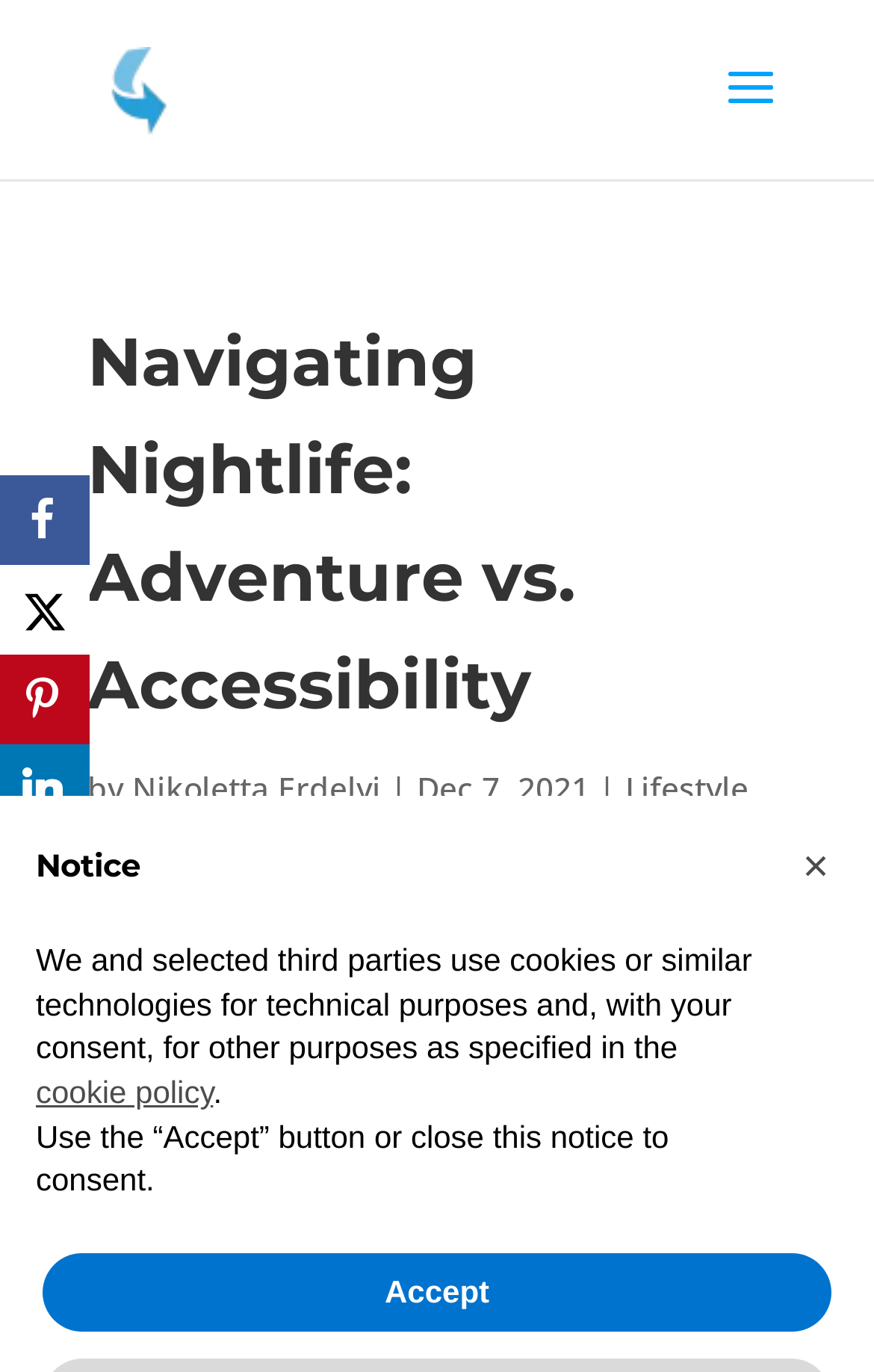Please specify the bounding box coordinates of the clickable section necessary to execute the following command: "Read the article by Nikoletta Erdelyi".

[0.151, 0.559, 0.436, 0.59]